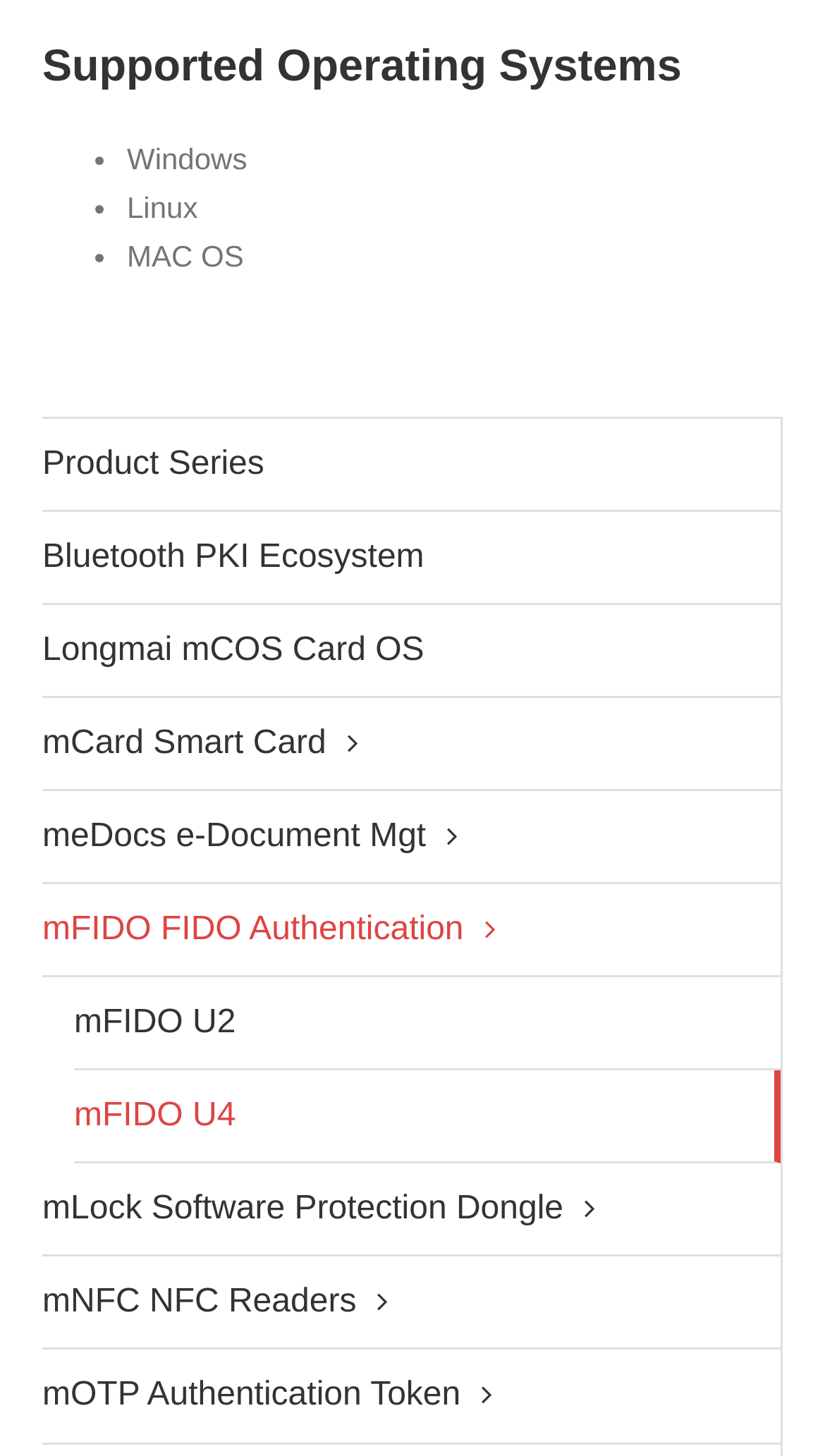Please locate the bounding box coordinates for the element that should be clicked to achieve the following instruction: "Go to 'Home 2020'". Ensure the coordinates are given as four float numbers between 0 and 1, i.e., [left, top, right, bottom].

None